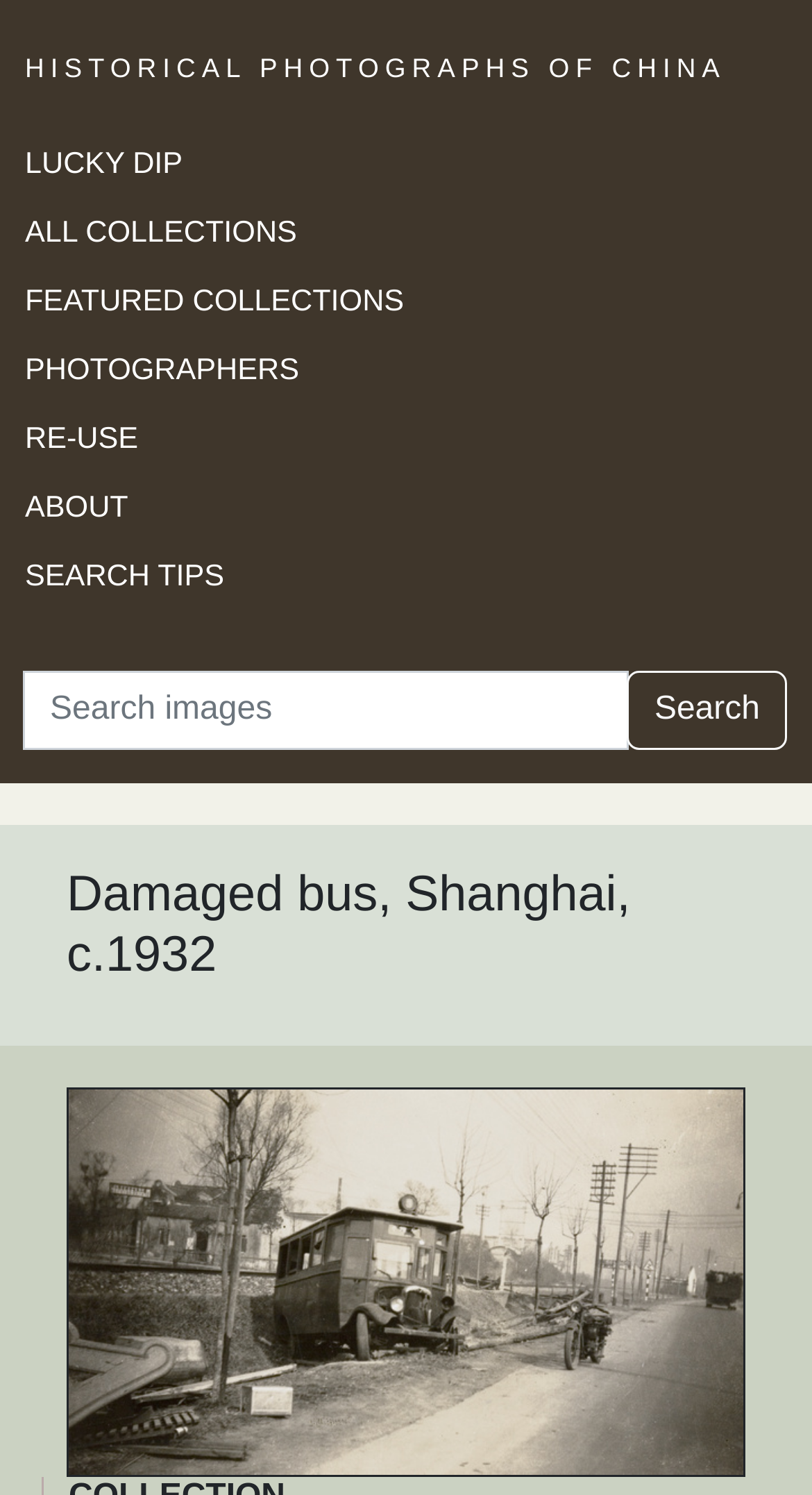Identify and provide the title of the webpage.

HISTORICAL PHOTOGRAPHS OF CHINA